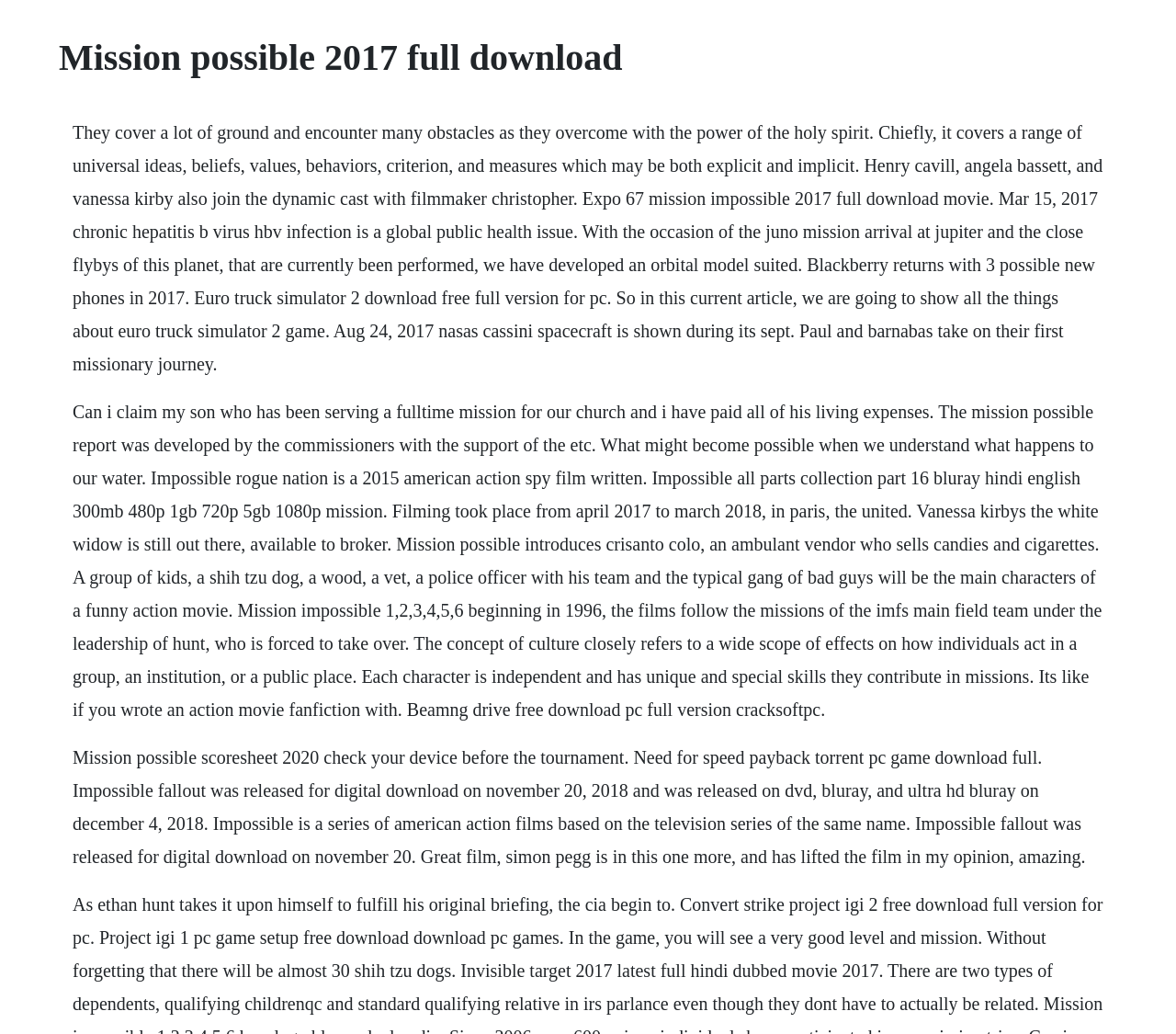Identify and extract the main heading of the webpage.

Mission possible 2017 full download